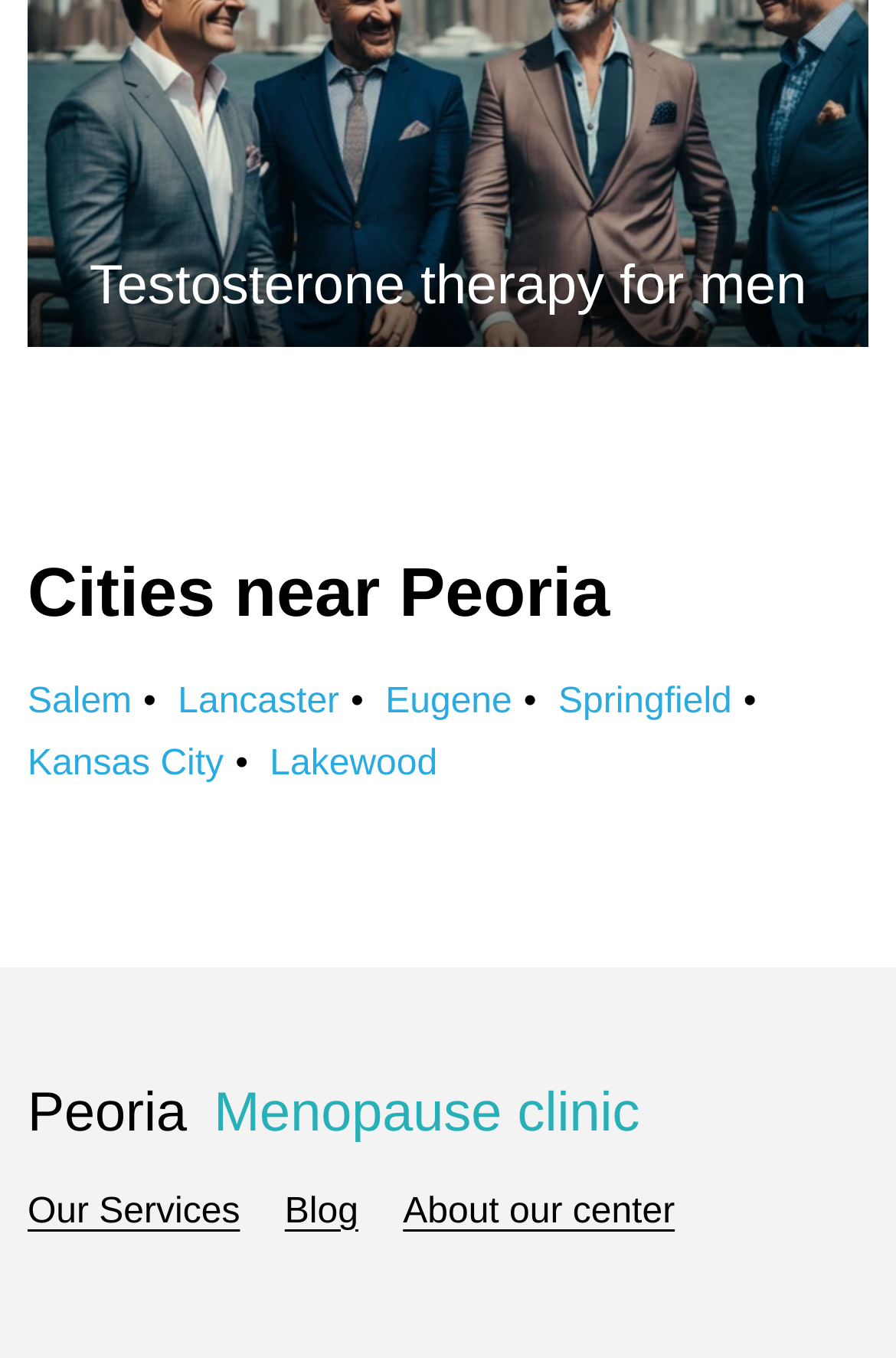What is the clinic type mentioned?
Please provide a single word or phrase as the answer based on the screenshot.

Menopause clinic